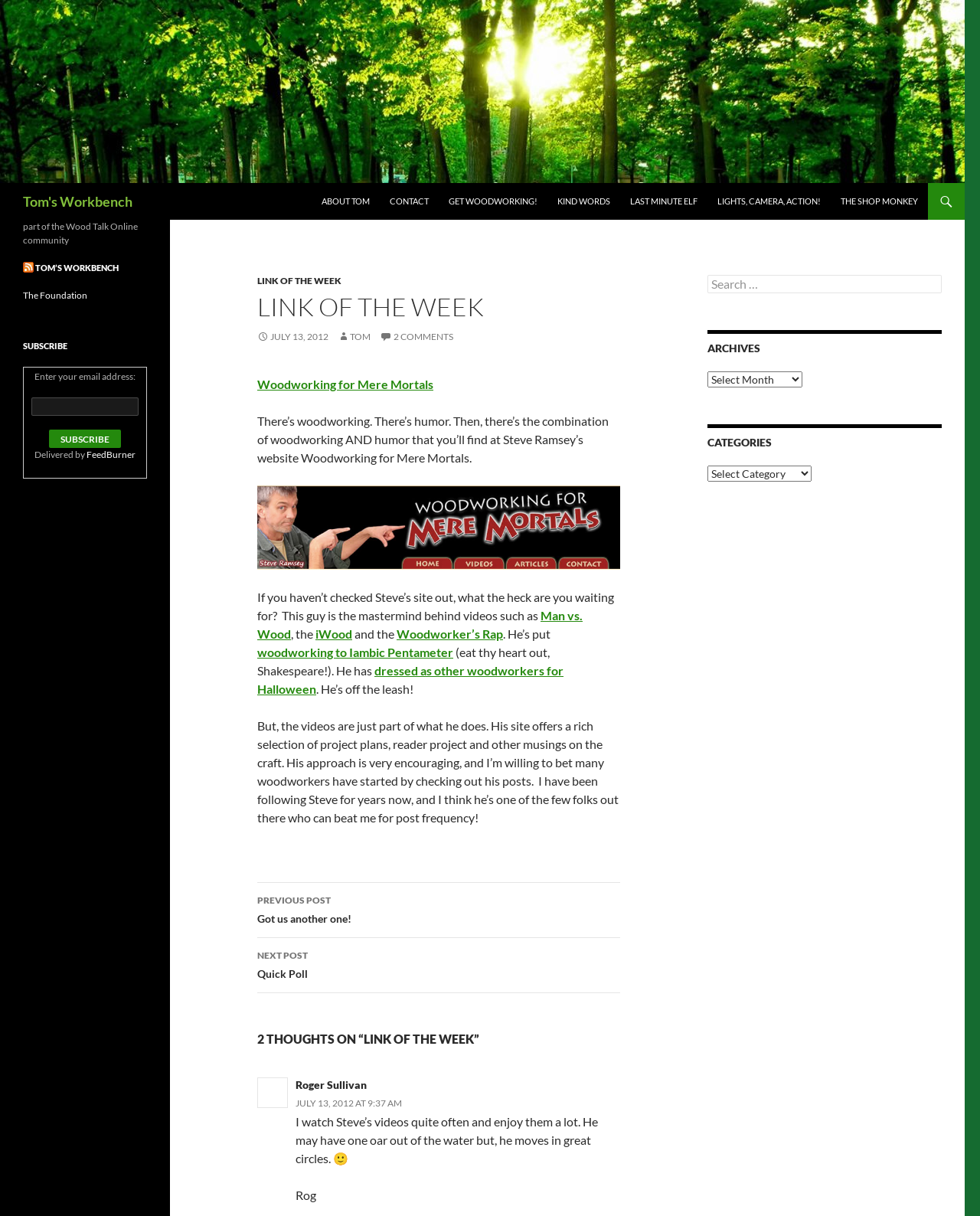Please provide a comprehensive response to the question based on the details in the image: What is the name of the author of the current post?

The name of the author of the current post can be found at the top of the webpage, where it says 'Tom's Workbench'. This indicates that the author of the current post is Tom.